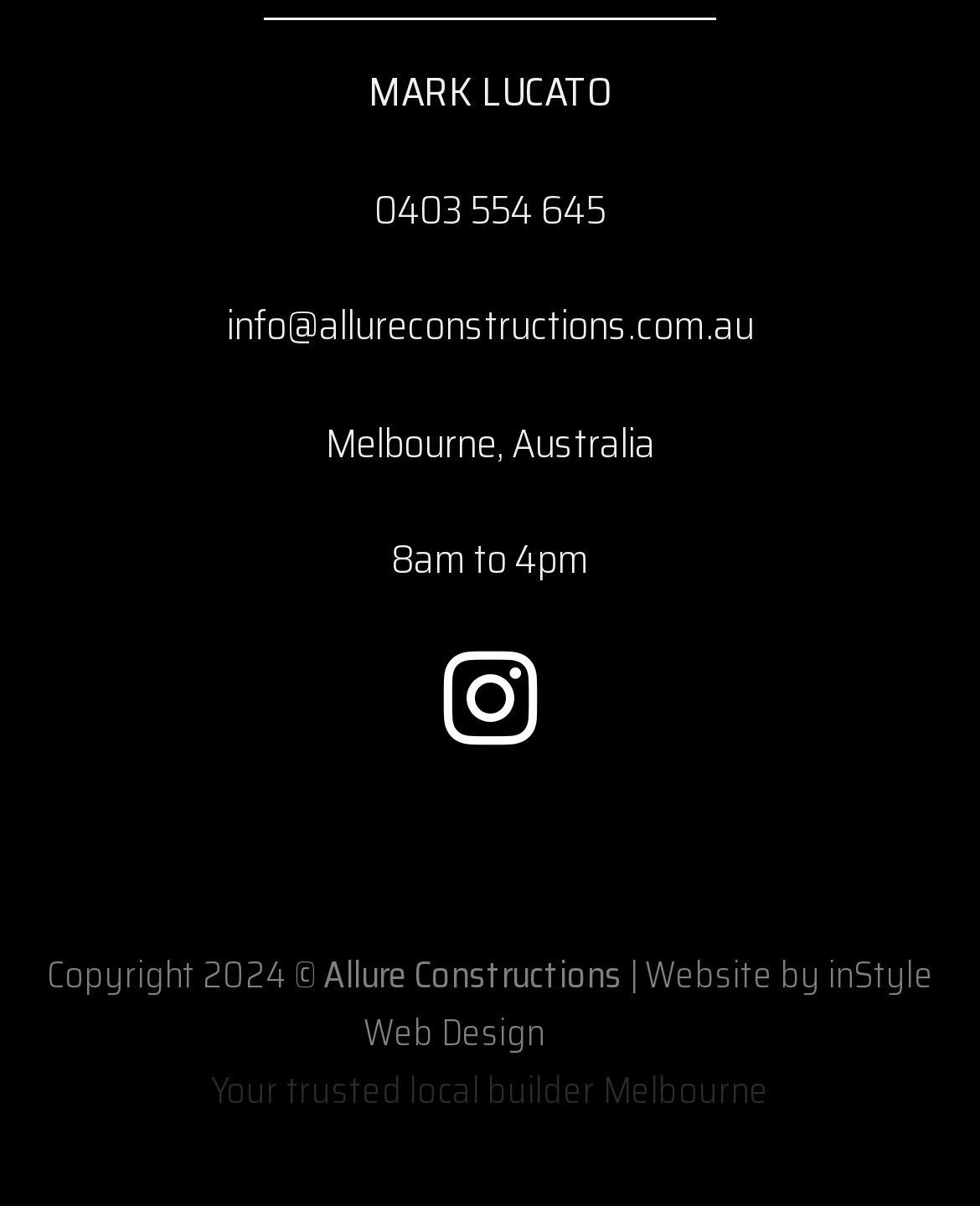Bounding box coordinates should be in the format (top-left x, top-left y, bottom-right x, bottom-right y) and all values should be floating point numbers between 0 and 1. Determine the bounding box coordinate for the UI element described as: info@allureconstructions.com.au

[0.231, 0.244, 0.769, 0.296]